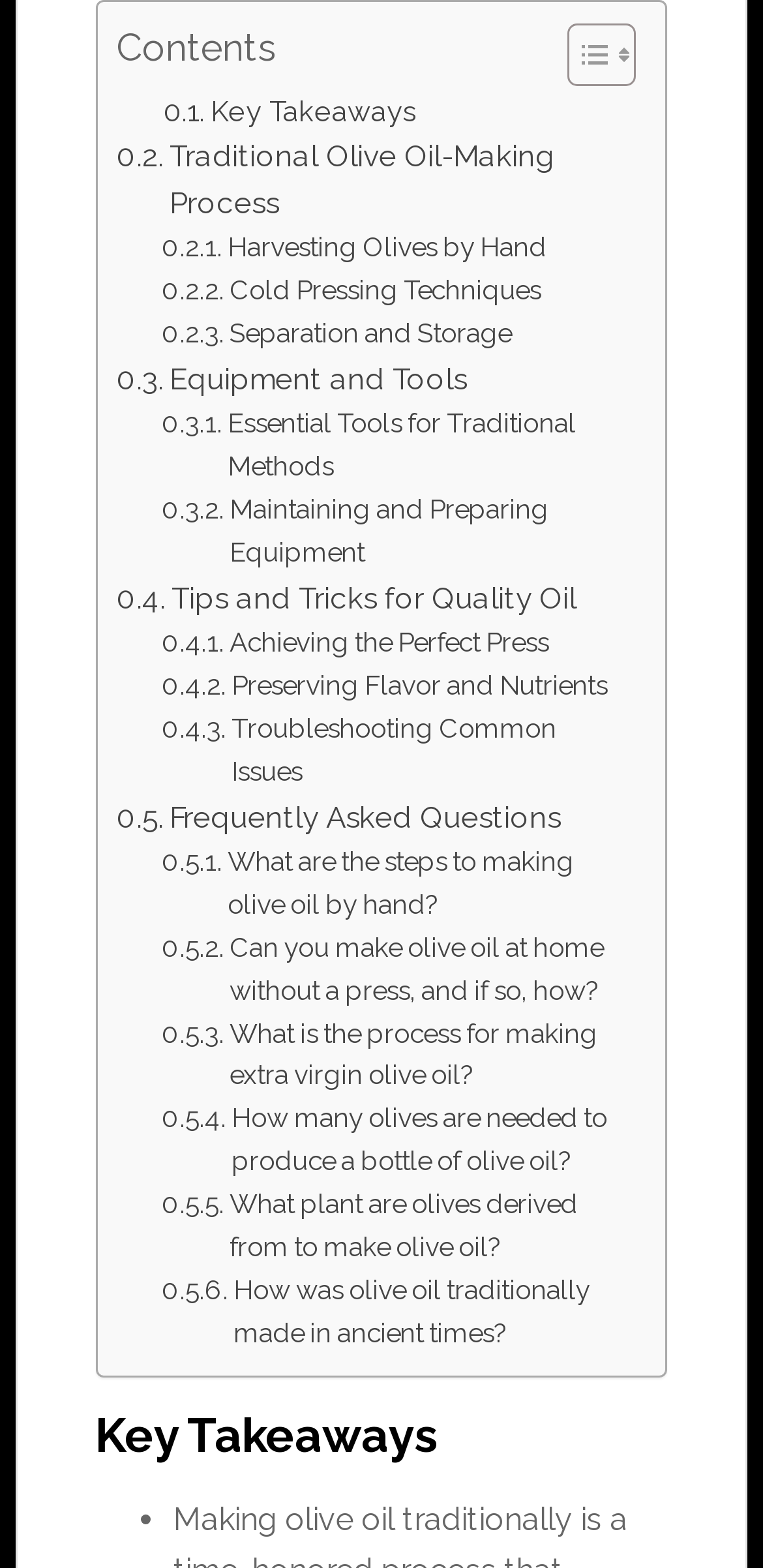Bounding box coordinates are given in the format (top-left x, top-left y, bottom-right x, bottom-right y). All values should be floating point numbers between 0 and 1. Provide the bounding box coordinate for the UI element described as: Essential Tools for Traditional Methods

[0.212, 0.257, 0.821, 0.312]